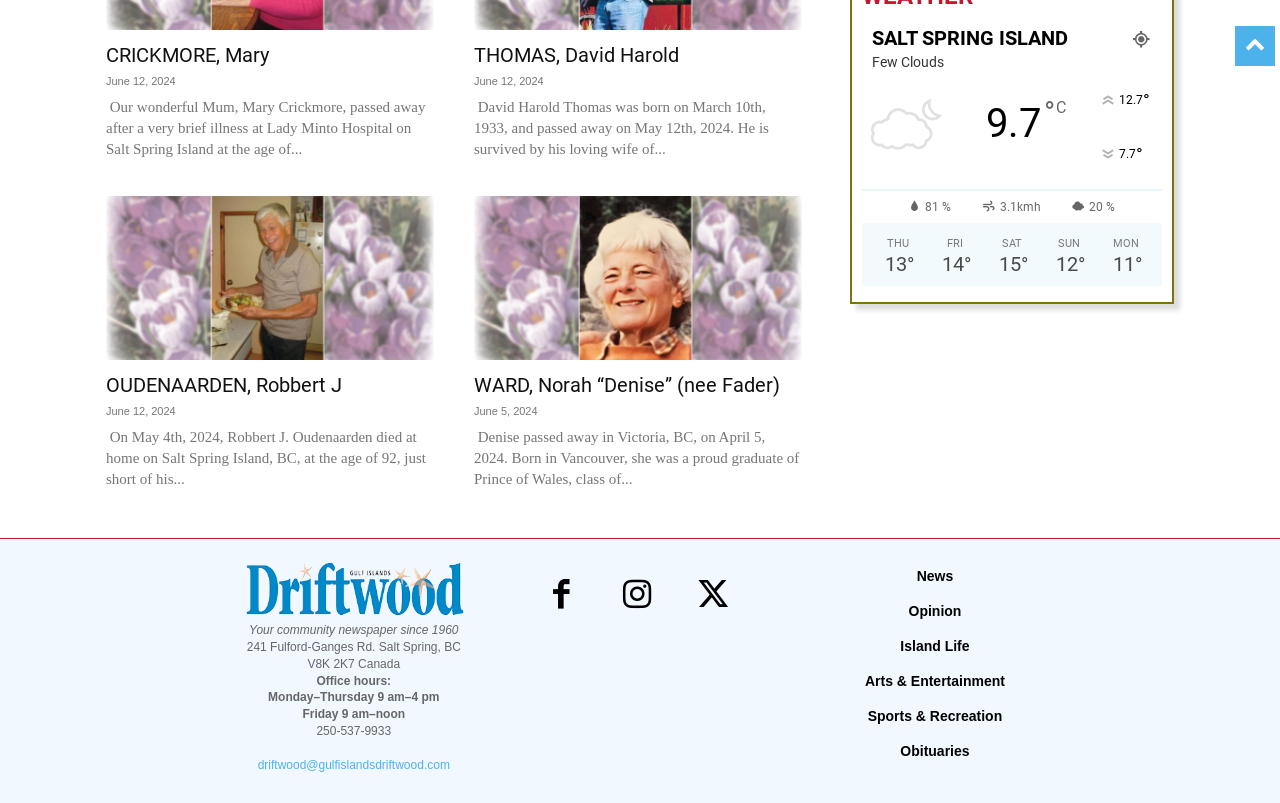How many obituaries are listed on this page?
Refer to the image and respond with a one-word or short-phrase answer.

4